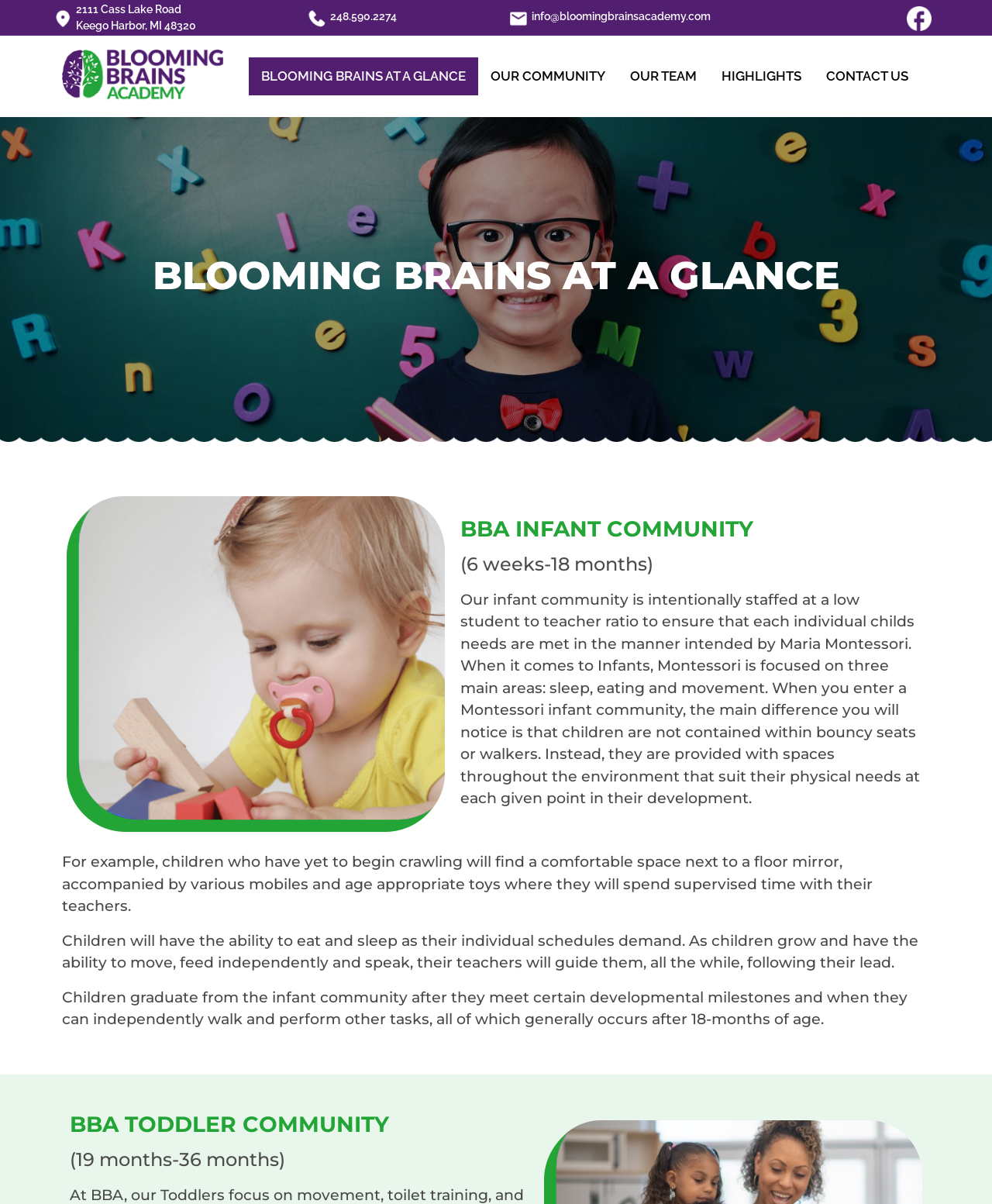Answer the question using only a single word or phrase: 
What is the age range of the Infant Community?

6 weeks-18 months